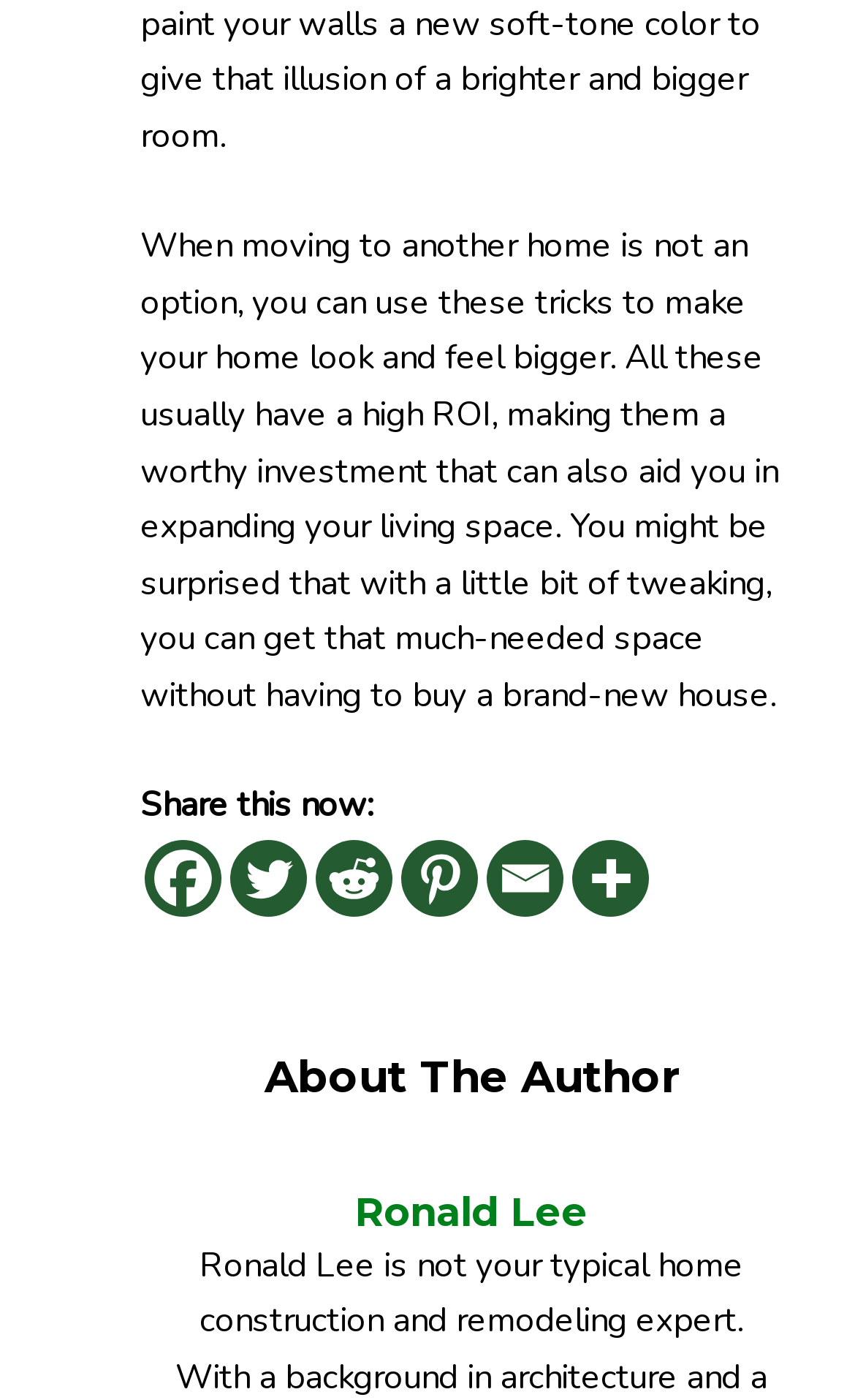What is the purpose of the tricks mentioned in the article?
Using the details from the image, give an elaborate explanation to answer the question.

The purpose of the tricks mentioned in the article can be inferred from the StaticText element with ID 165, which mentions that they 'usually have a high ROI, making them a worthy investment'.